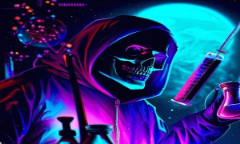Based on the image, please respond to the question with as much detail as possible:
What is the dominant color scheme of the backdrop?

The backdrop of the image features a cosmic scene with a dominant color scheme of electric blues and purples, which evokes a sense of mystery and otherworldliness.